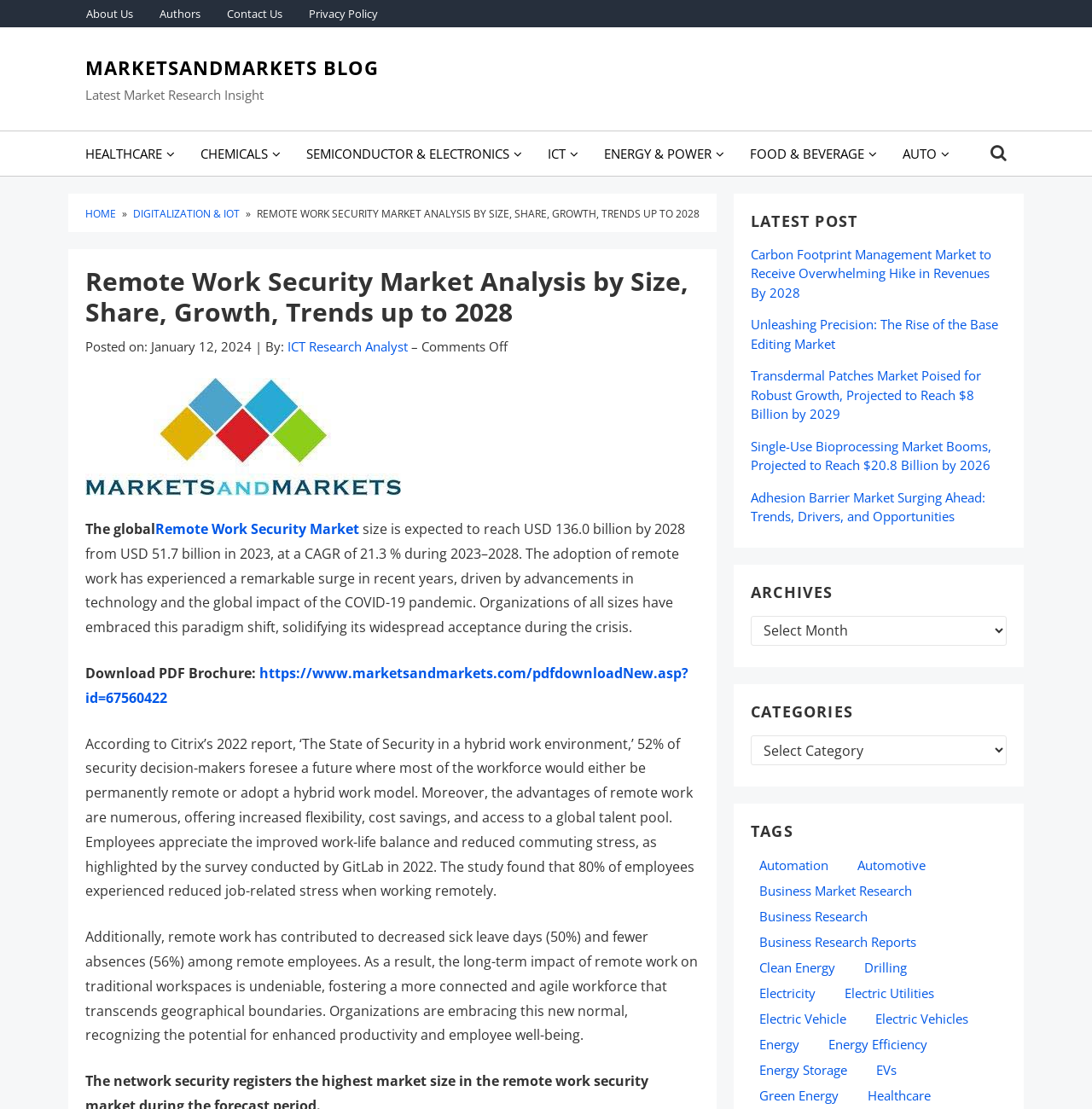Refer to the element description About Us and identify the corresponding bounding box in the screenshot. Format the coordinates as (top-left x, top-left y, bottom-right x, bottom-right y) with values in the range of 0 to 1.

[0.066, 0.0, 0.134, 0.025]